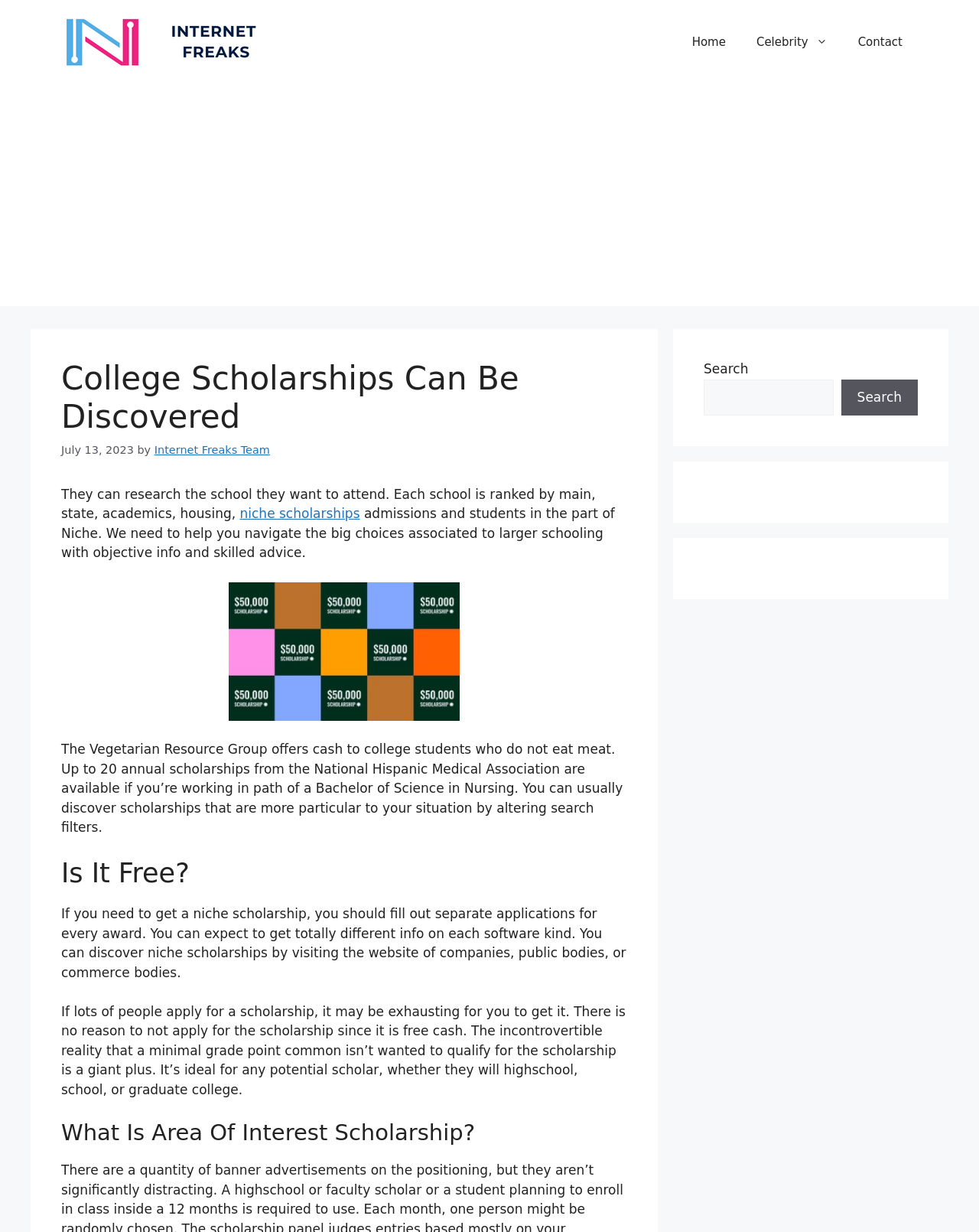Please find and provide the title of the webpage.

College Scholarships Can Be Discovered